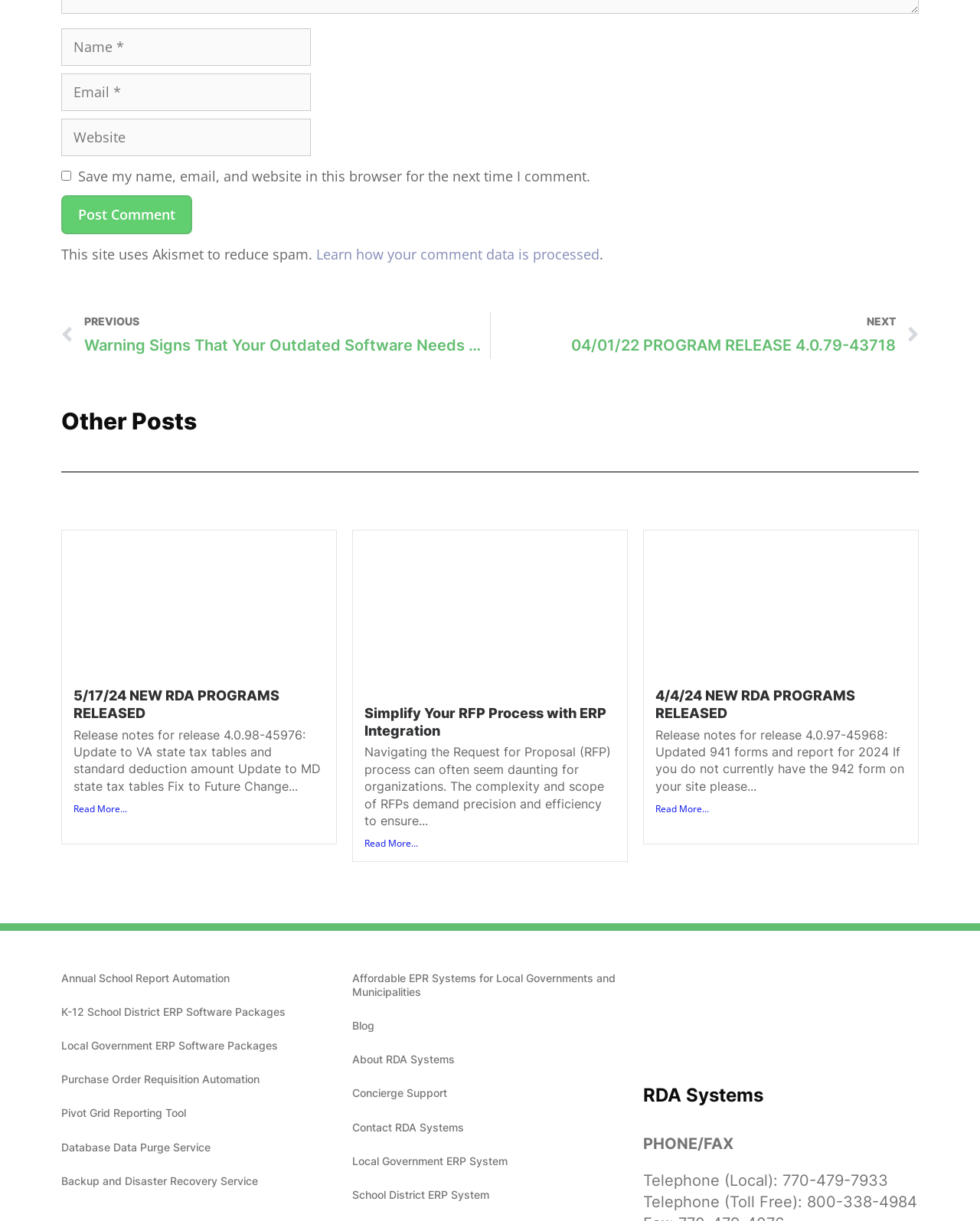Find the bounding box coordinates of the element to click in order to complete the given instruction: "Enter your name."

[0.062, 0.023, 0.317, 0.054]